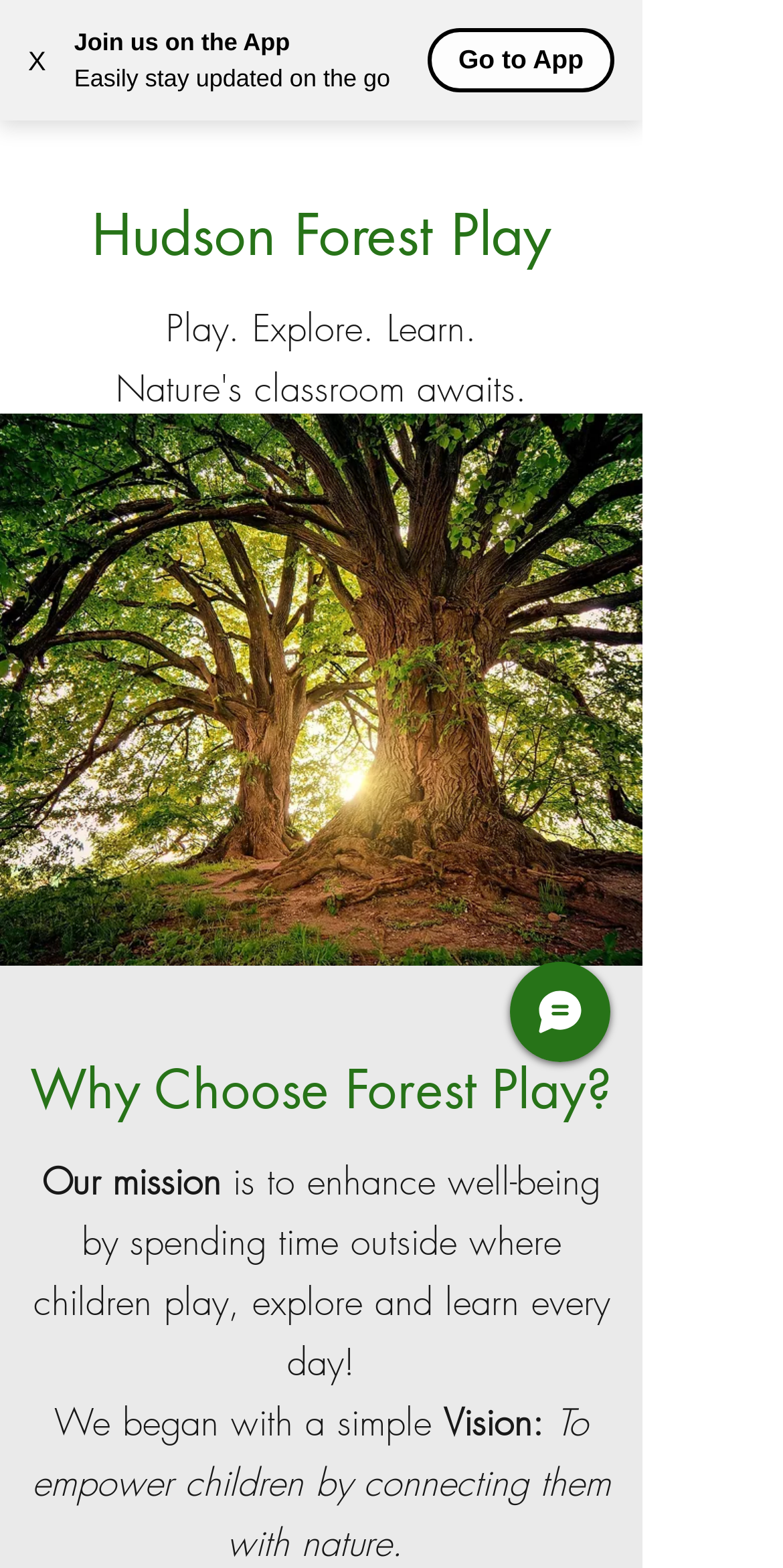Please extract and provide the main headline of the webpage.

Hudson Forest Play